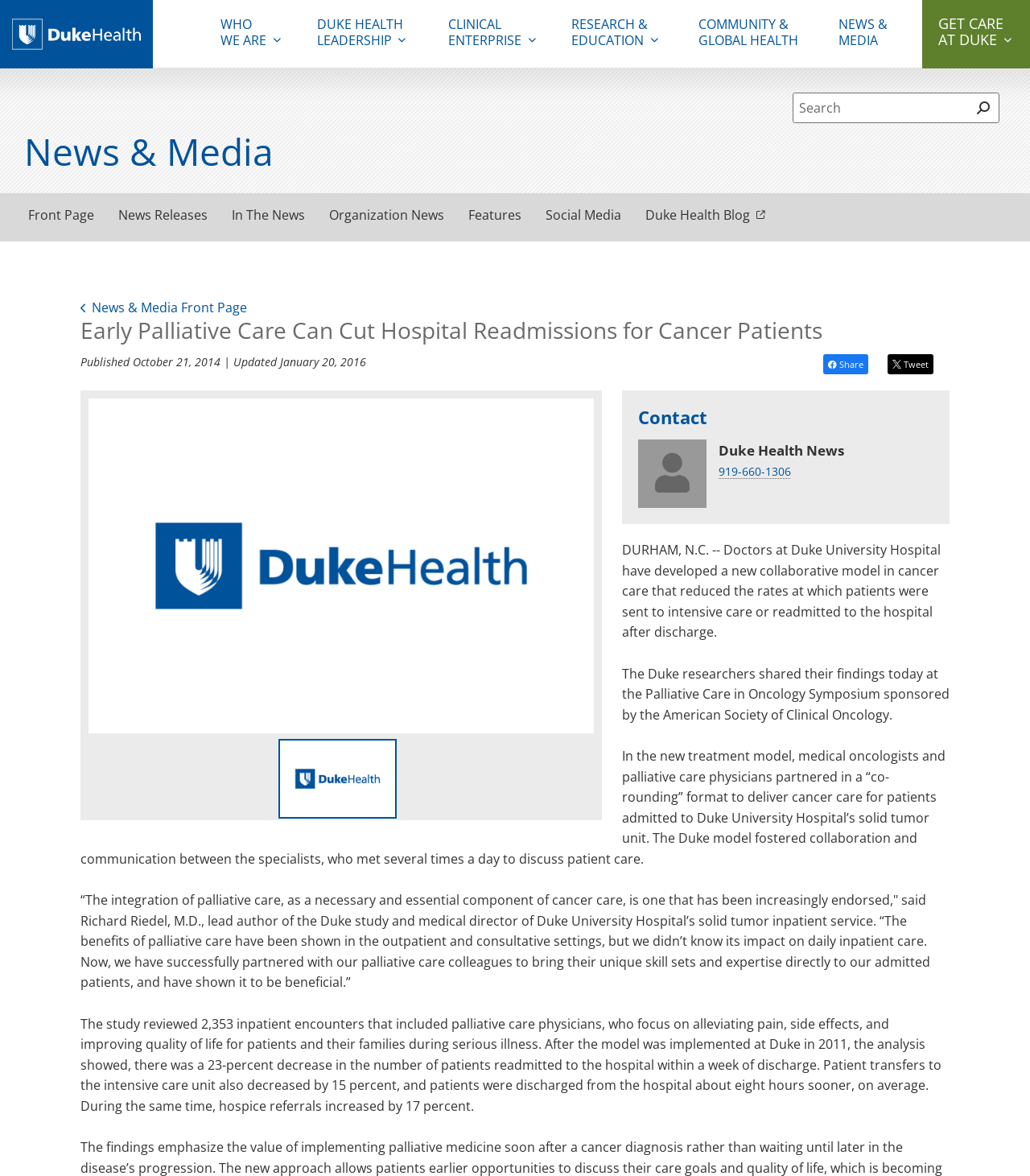Can you determine the bounding box coordinates of the area that needs to be clicked to fulfill the following instruction: "Call Duke Health News"?

[0.698, 0.393, 0.906, 0.408]